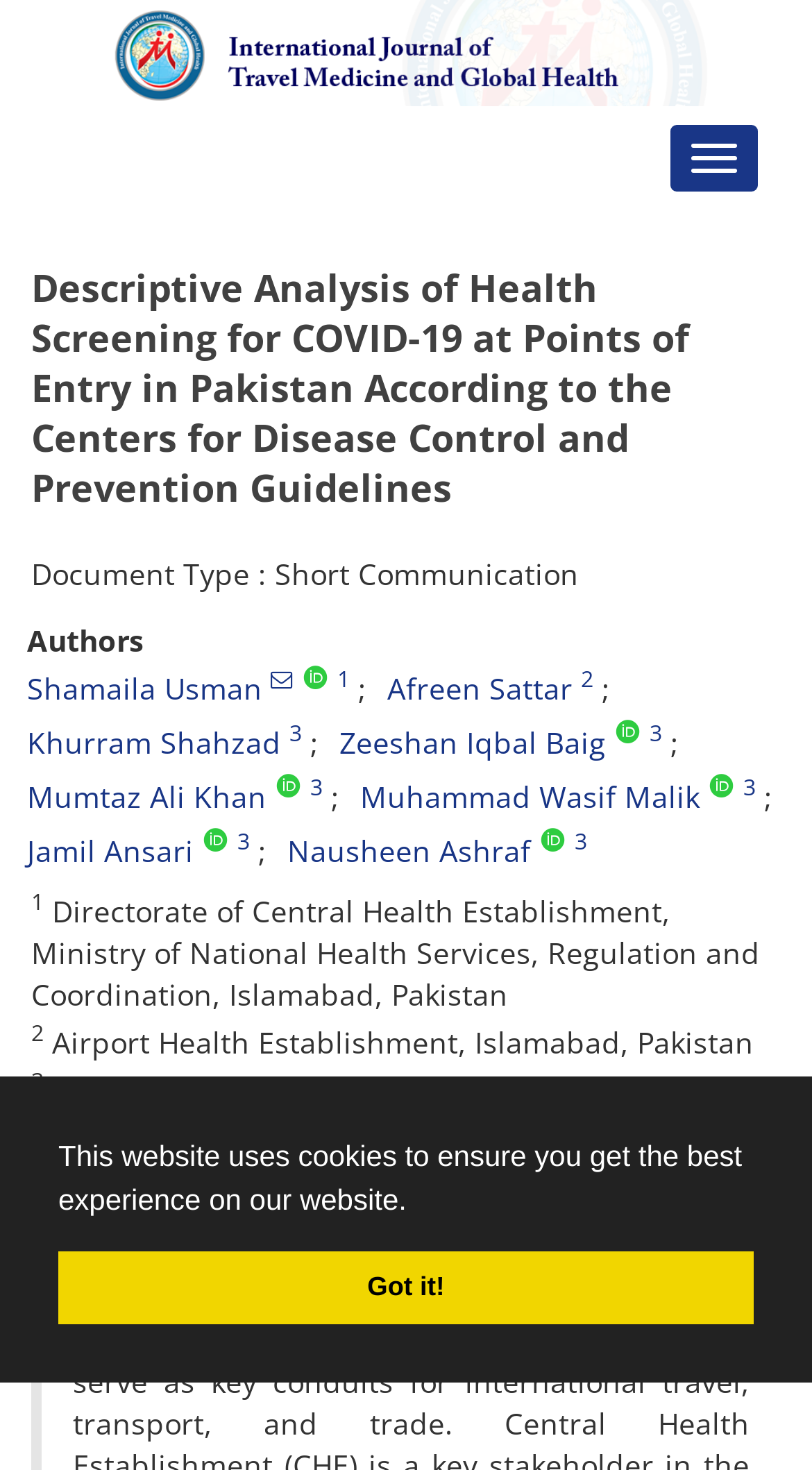Show the bounding box coordinates for the HTML element described as: "3".

[0.292, 0.563, 0.308, 0.583]